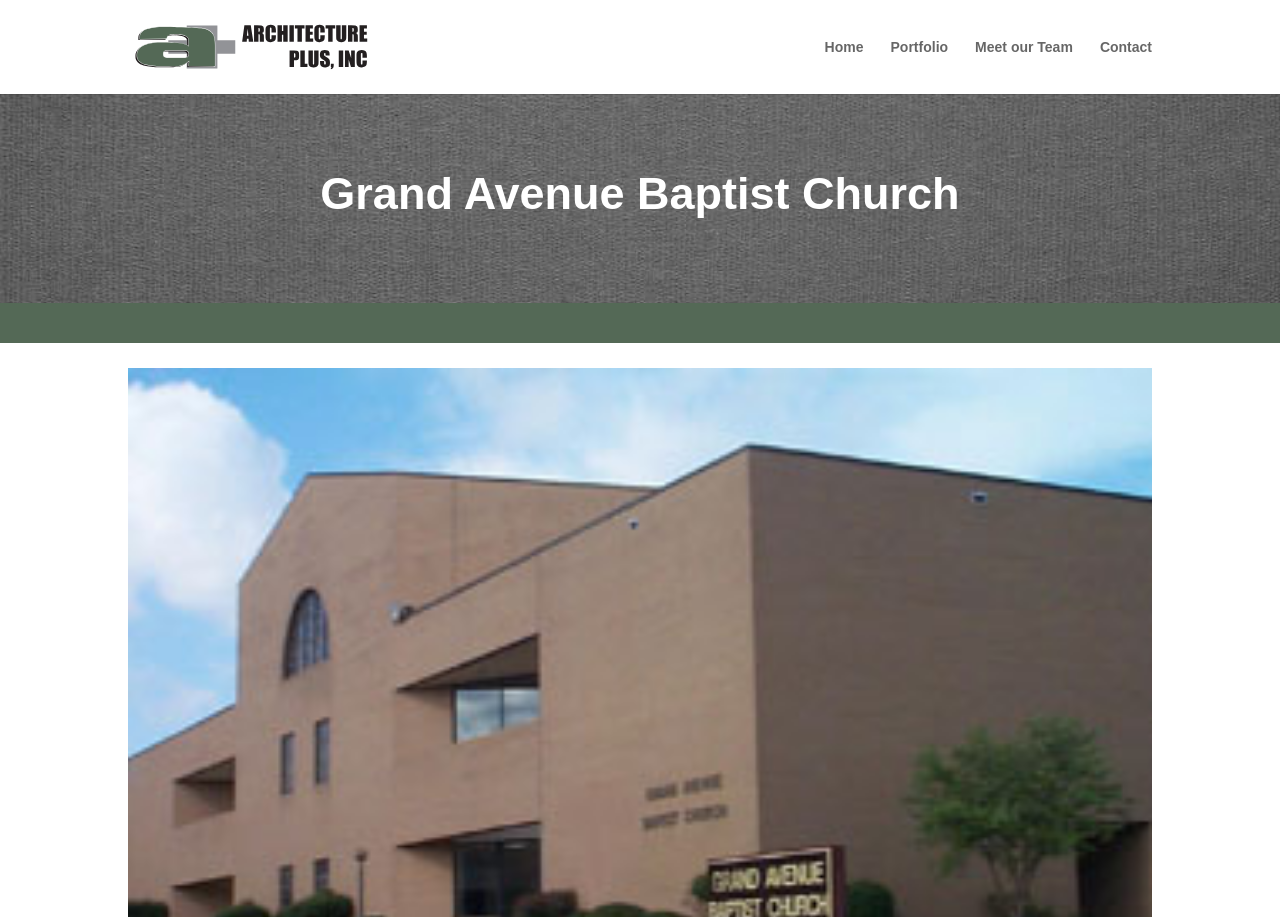Predict the bounding box for the UI component with the following description: "Meet our Team".

[0.762, 0.044, 0.838, 0.103]